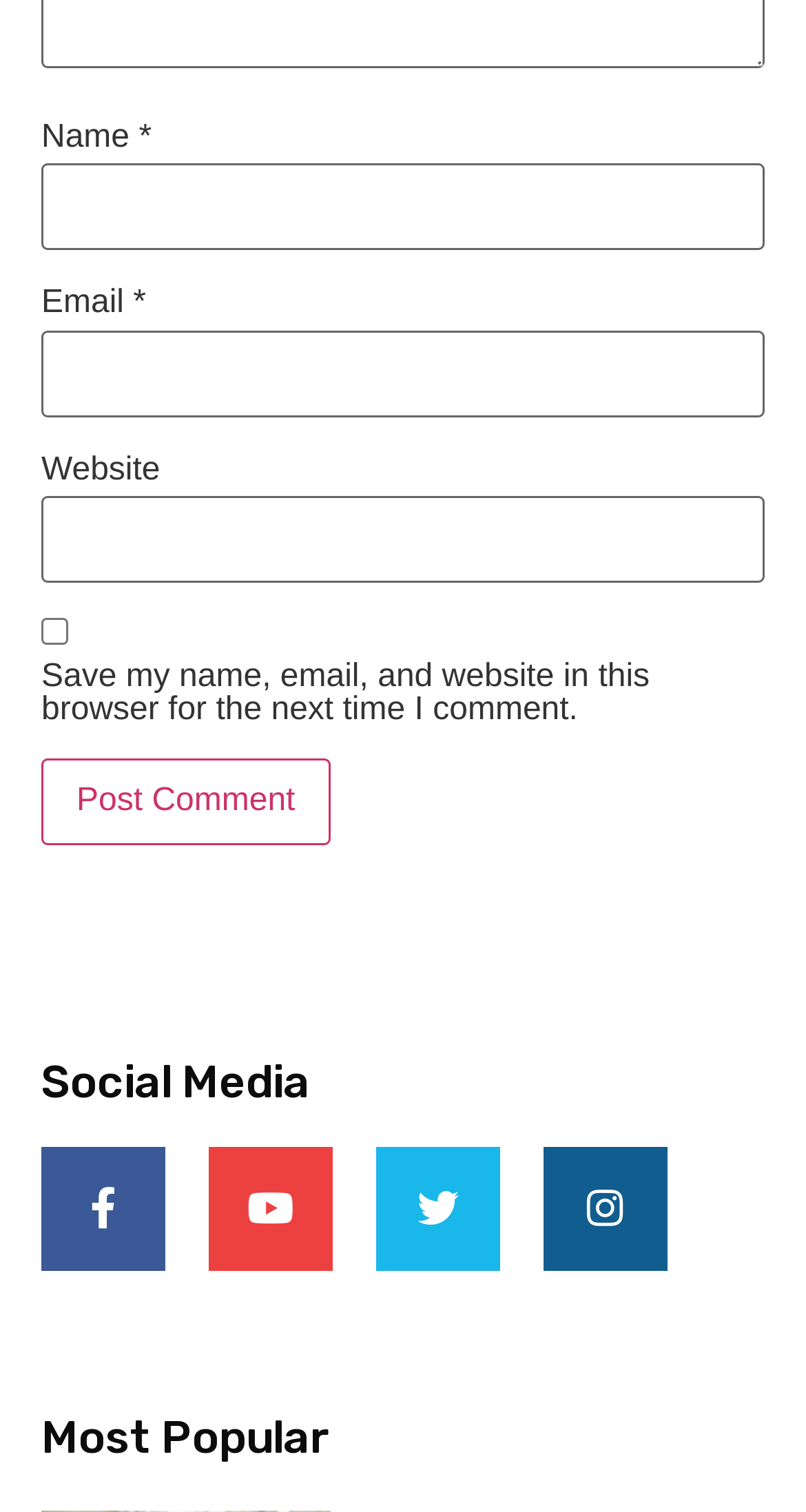Give a one-word or one-phrase response to the question: 
What is the label of the button to submit a comment?

Post Comment